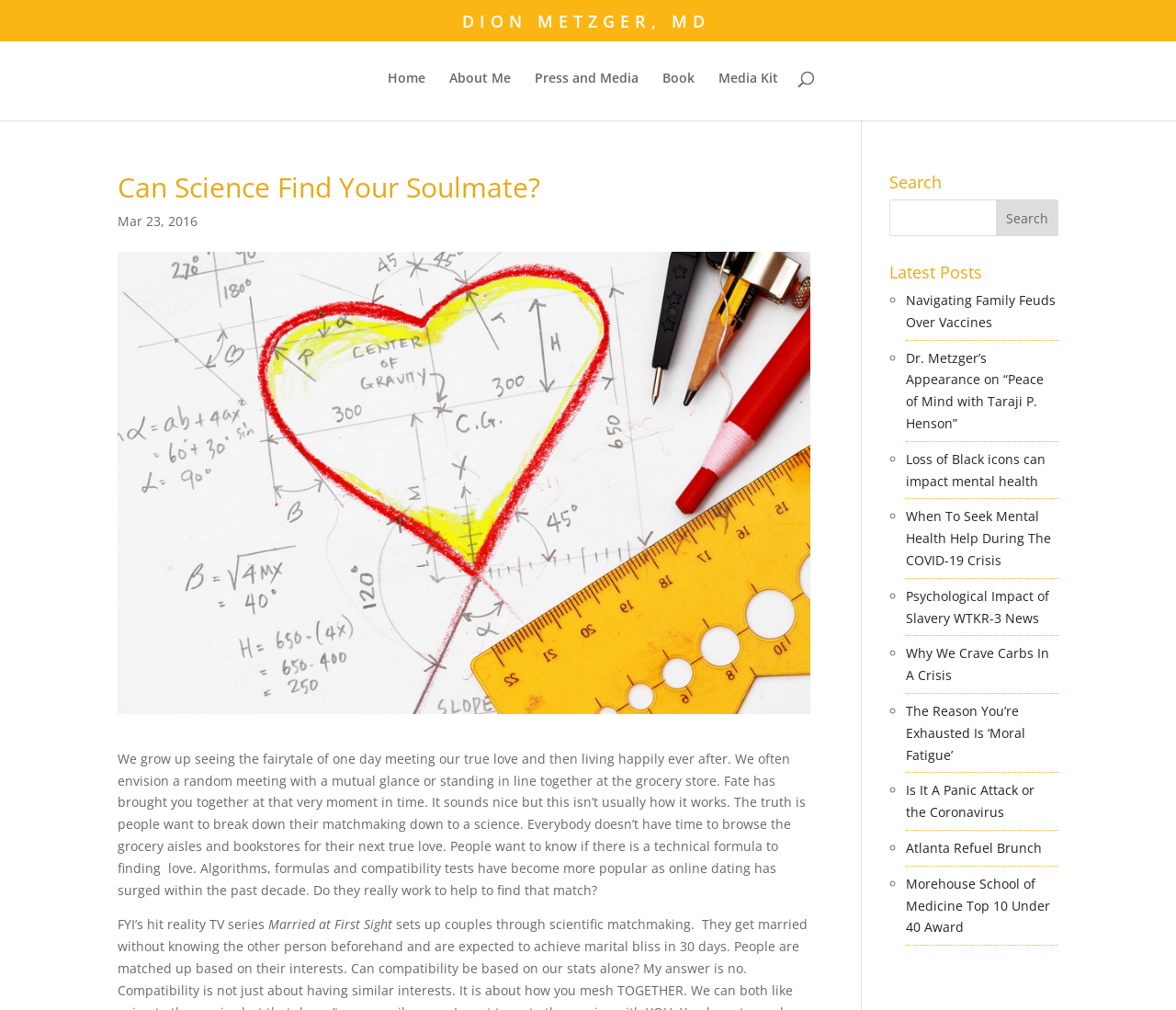Identify and provide the text content of the webpage's primary headline.

Can Science Find Your Soulmate?